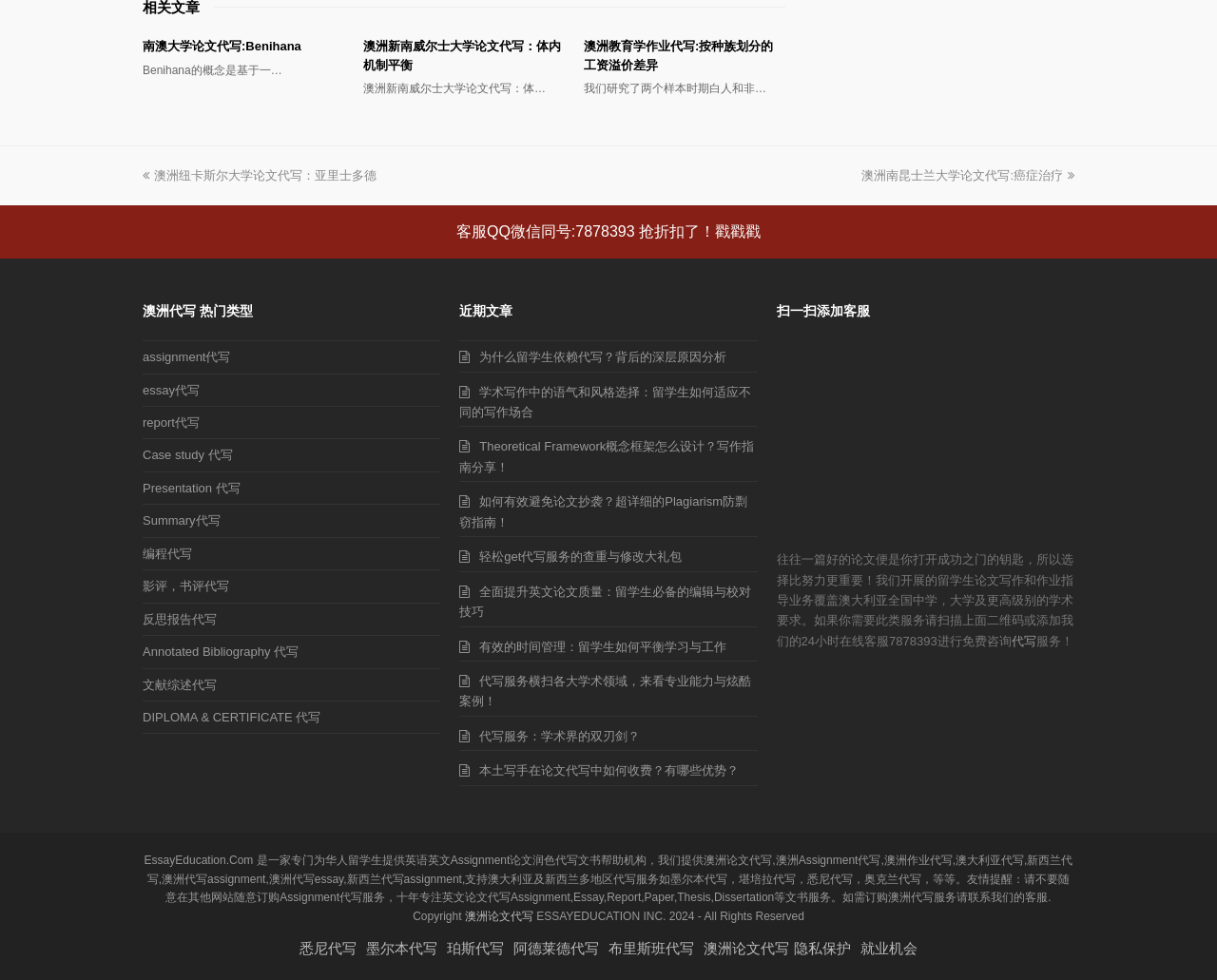Determine the coordinates of the bounding box that should be clicked to complete the instruction: "Click on the '澳洲论文代写' link". The coordinates should be represented by four float numbers between 0 and 1: [left, top, right, bottom].

[0.382, 0.928, 0.438, 0.942]